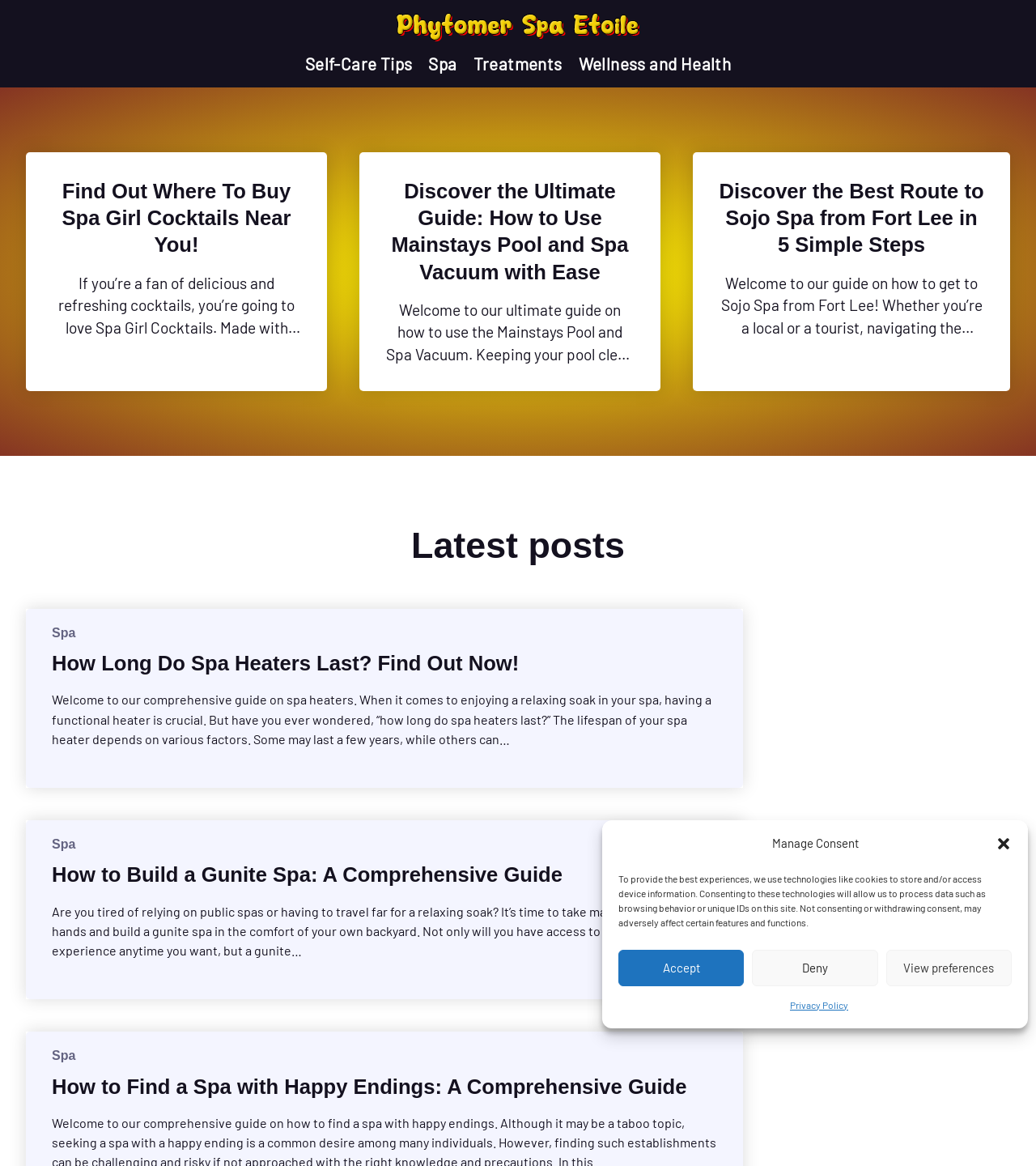Construct a comprehensive description capturing every detail on the webpage.

This webpage is about Phytomer Spa Etoile, with a focus on wellbeing for the soul. At the top, there is a dialog box for managing consent, which includes buttons to accept, deny, or view preferences, as well as a link to the privacy policy. Below this, there is a logo and a navigation menu with links to self-care tips, spa, treatments, and wellness and health.

The main content of the page is divided into several sections, each with a heading and a brief description. The first section is about finding where to buy Spa Girl Cocktails near you. The second section is a guide on how to use Mainstays Pool and Spa Vacuum with ease. The third section is about discovering the best route to Sojo Spa from Fort Lee in 5 simple steps.

Below these sections, there is a heading "Latest posts" followed by several links to articles related to spas, including "How Long Do Spa Heaters Last? Find Out Now!", "How to Build a Gunite Spa: A Comprehensive Guide", and "How to Find a Spa with Happy Endings: A Comprehensive Guide". Each of these links has a brief description of the article.

Throughout the page, there are several links to the "Spa" section, which suggests that the webpage is focused on providing information and resources related to spas and wellbeing.